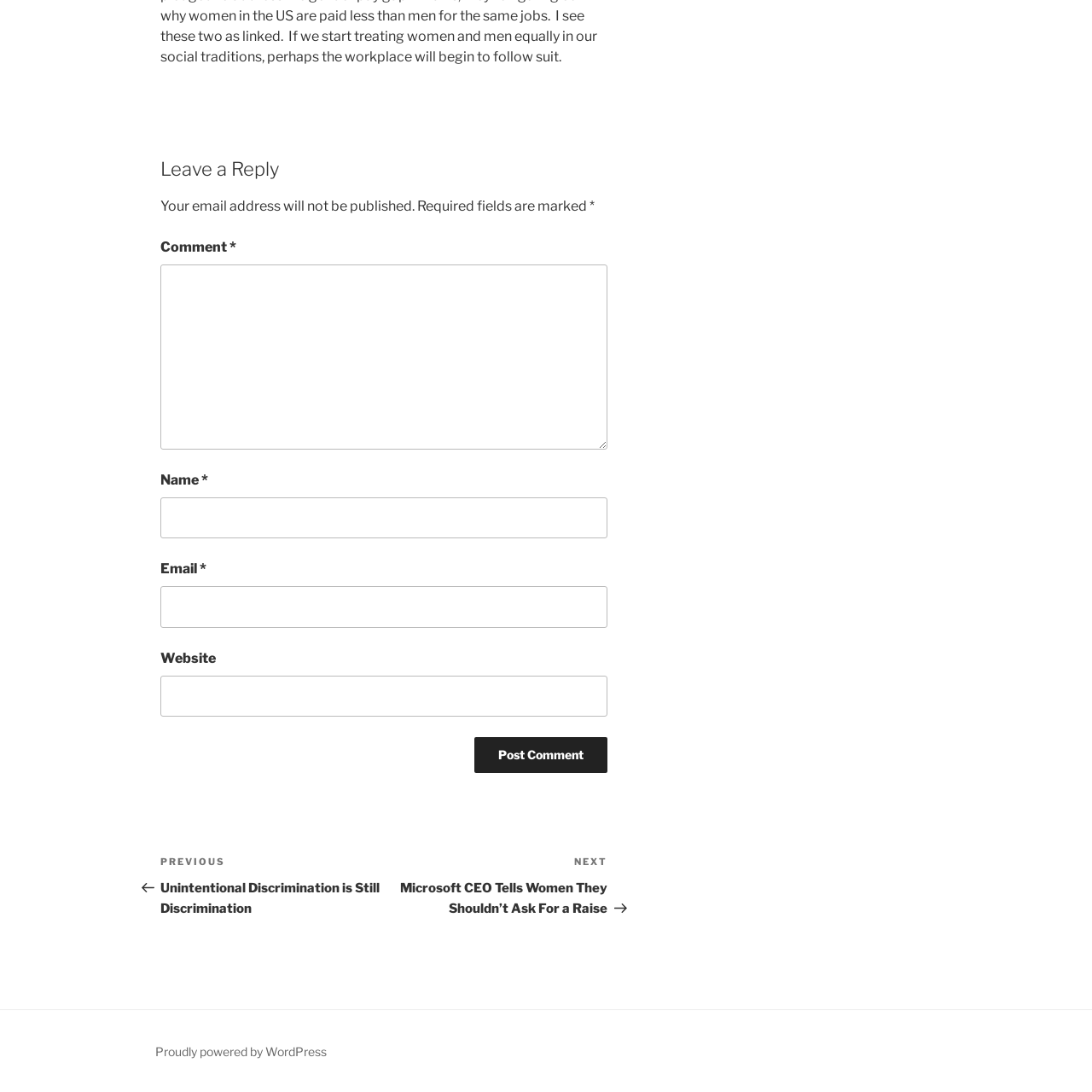Please respond to the question with a concise word or phrase:
What is the name of the platform powering this website?

WordPress